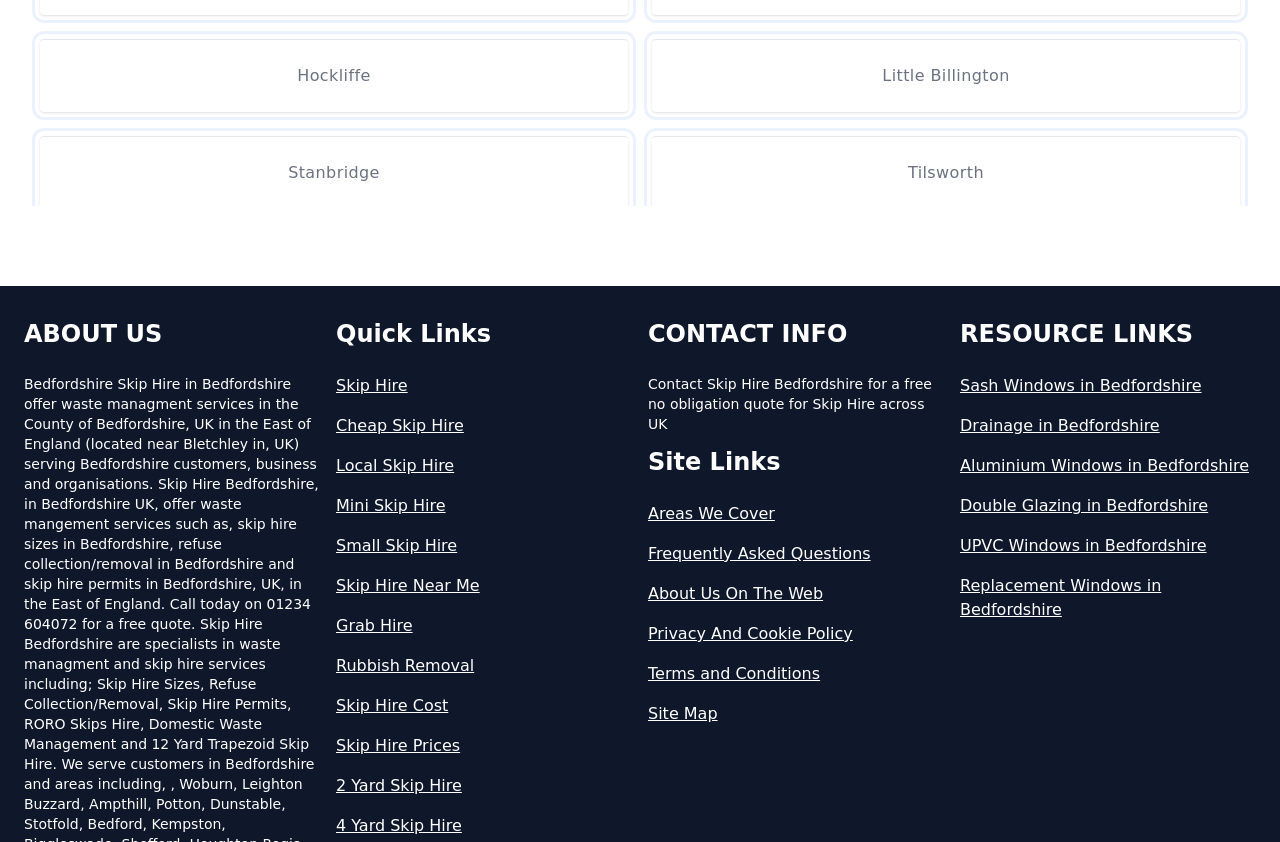Kindly provide the bounding box coordinates of the section you need to click on to fulfill the given instruction: "Get a quote for Skip Hire".

[0.506, 0.447, 0.728, 0.513]